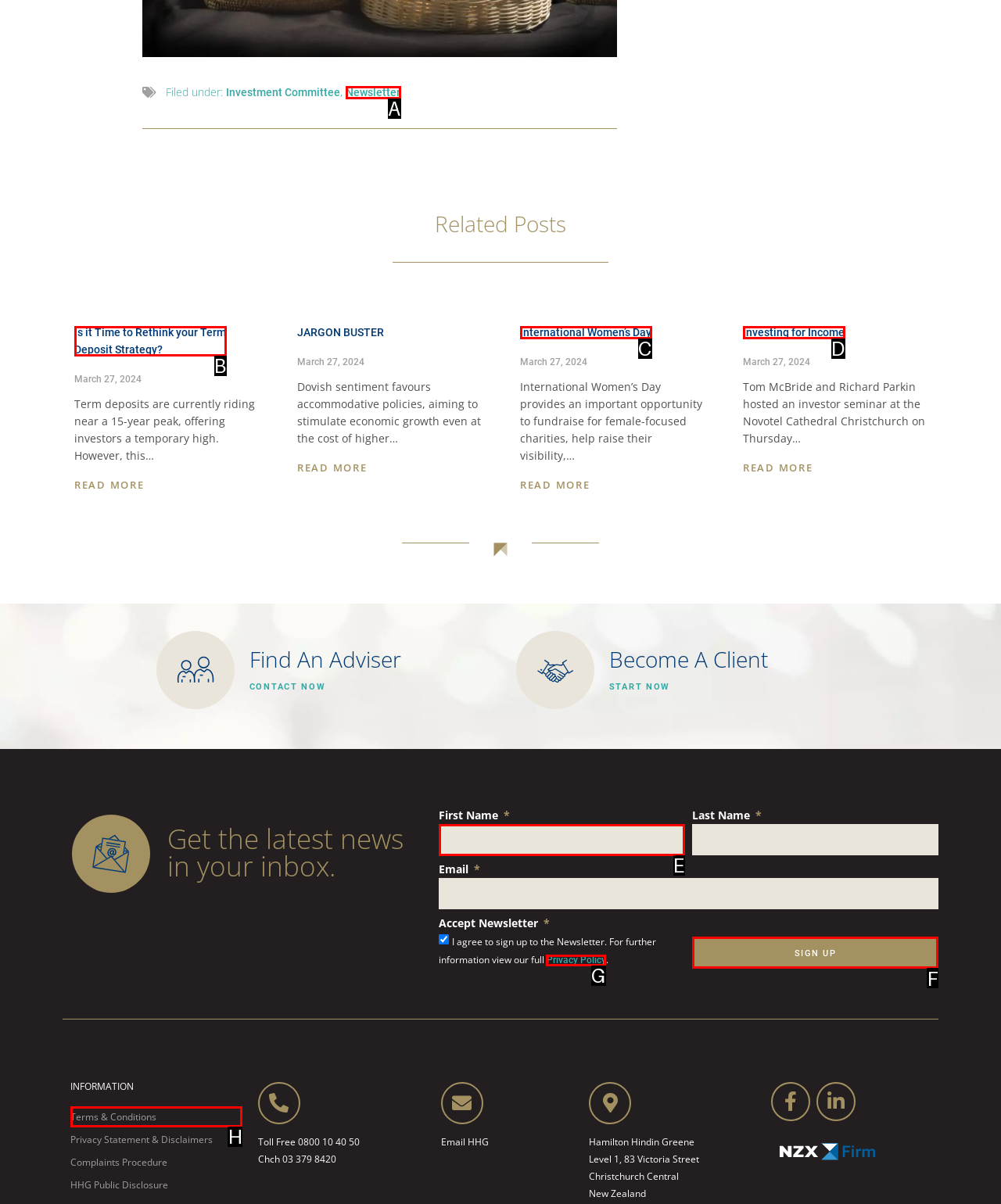Given the task: Search for something on the site, tell me which HTML element to click on.
Answer with the letter of the correct option from the given choices.

None